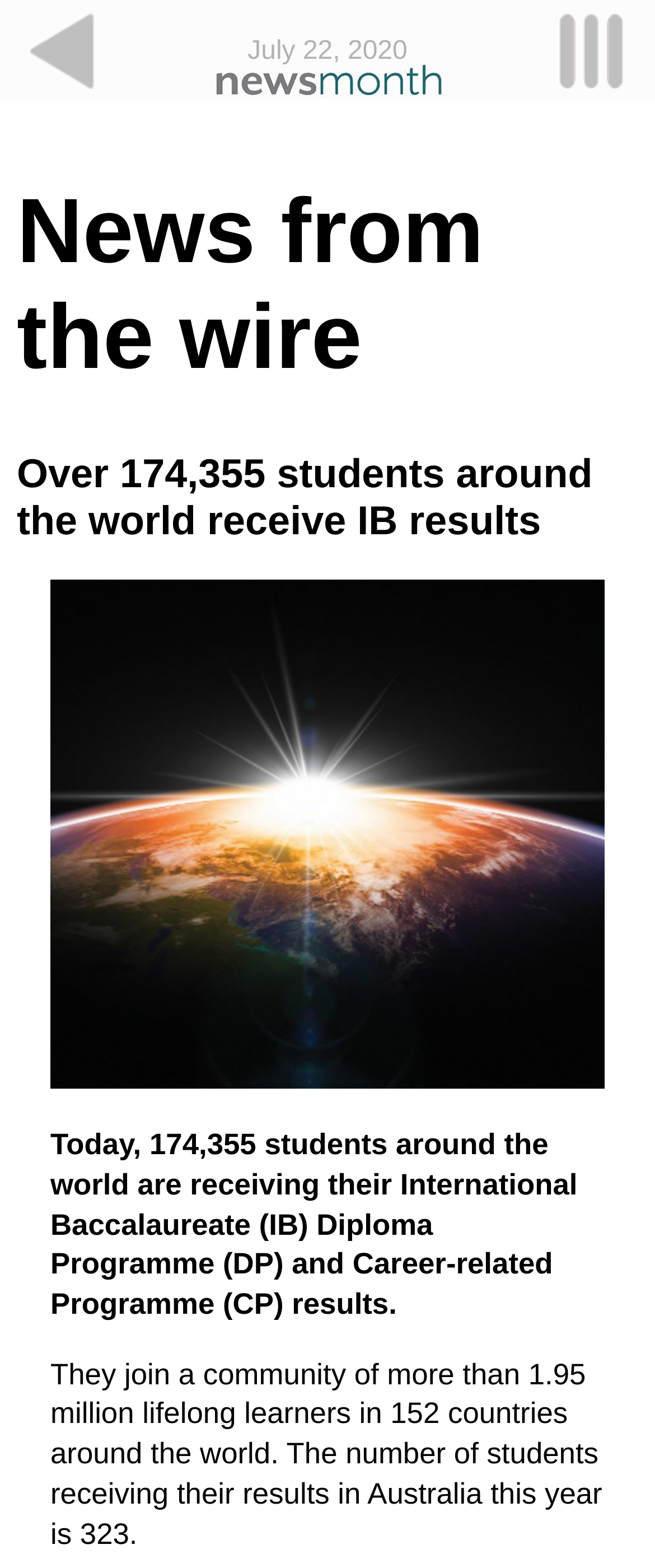Determine the bounding box coordinates of the UI element described below. Use the format (top-left x, top-left y, bottom-right x, bottom-right y) with floating point numbers between 0 and 1: parent_node: July 22, 2020

[0.808, 0.0, 1.0, 0.064]